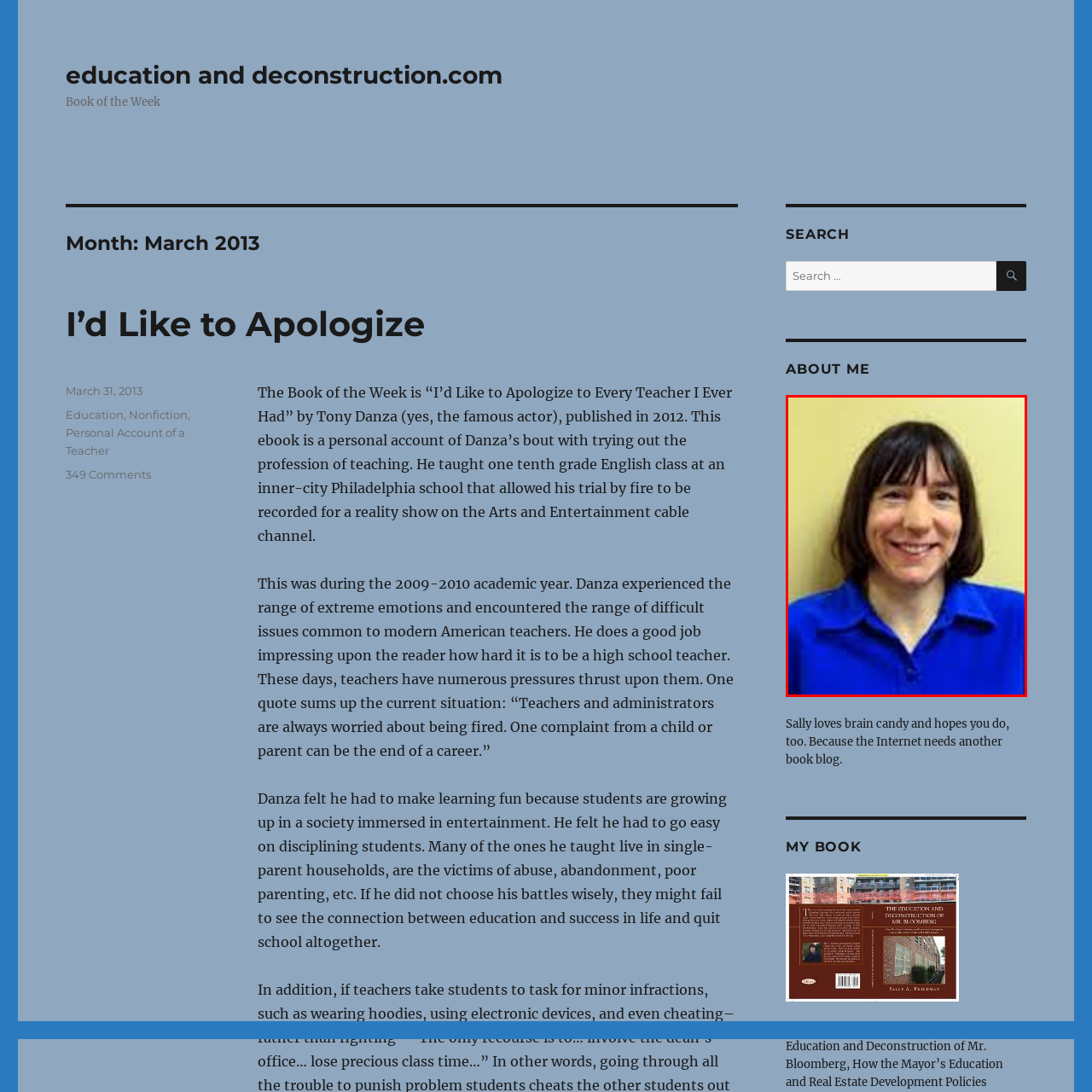Pay attention to the section of the image delineated by the white outline and provide a detailed response to the subsequent question, based on your observations: 
What is the name of the blog affiliated with the woman?

The caption indicates that the woman may be affiliated with the blog 'Education and Deconstruction', where themes of literature and personal experiences in teaching are explored.